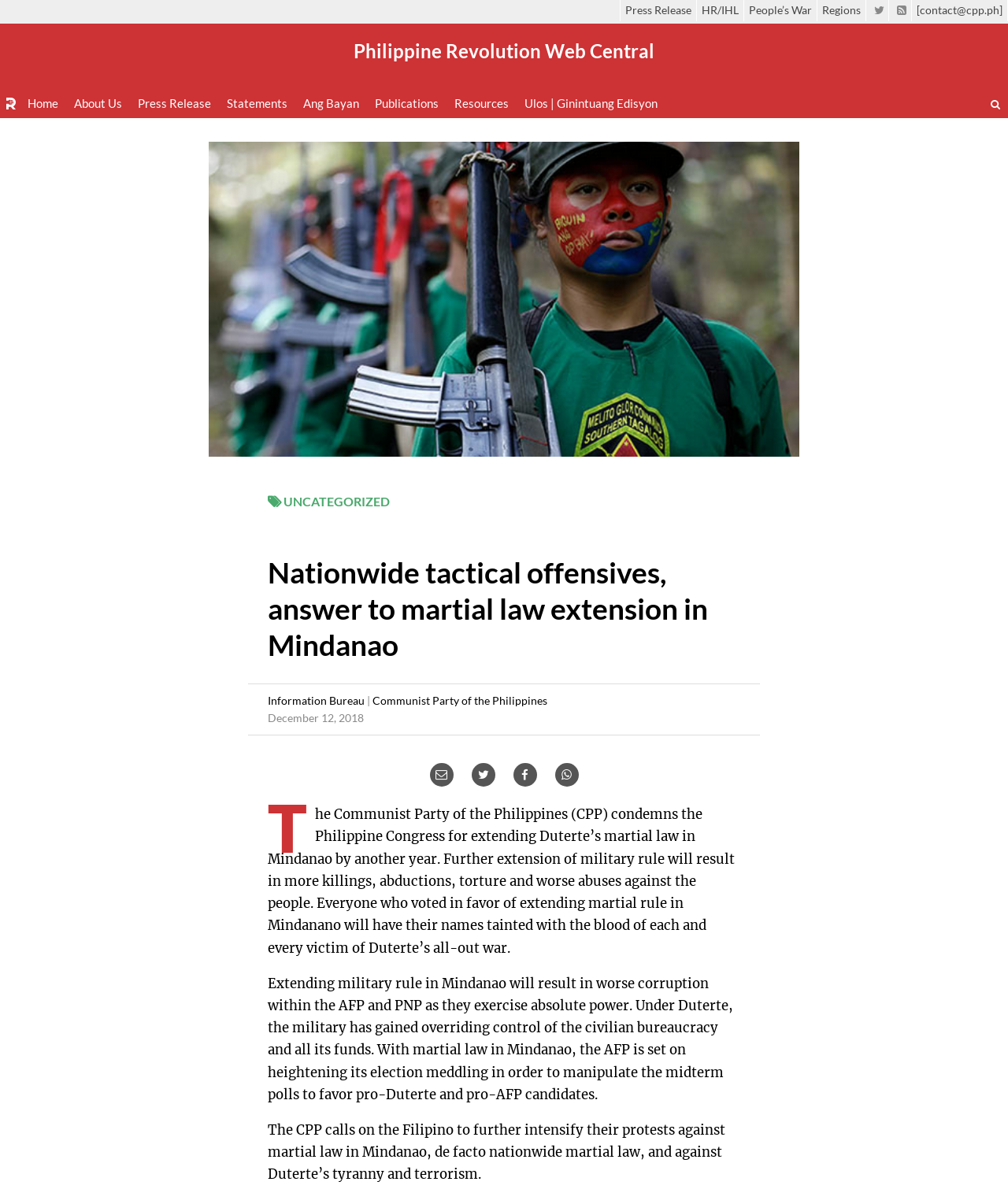Locate the UI element described as follows: "Ulos | Ginintuang Edisyon". Return the bounding box coordinates as four float numbers between 0 and 1 in the order [left, top, right, bottom].

[0.52, 0.081, 0.652, 0.093]